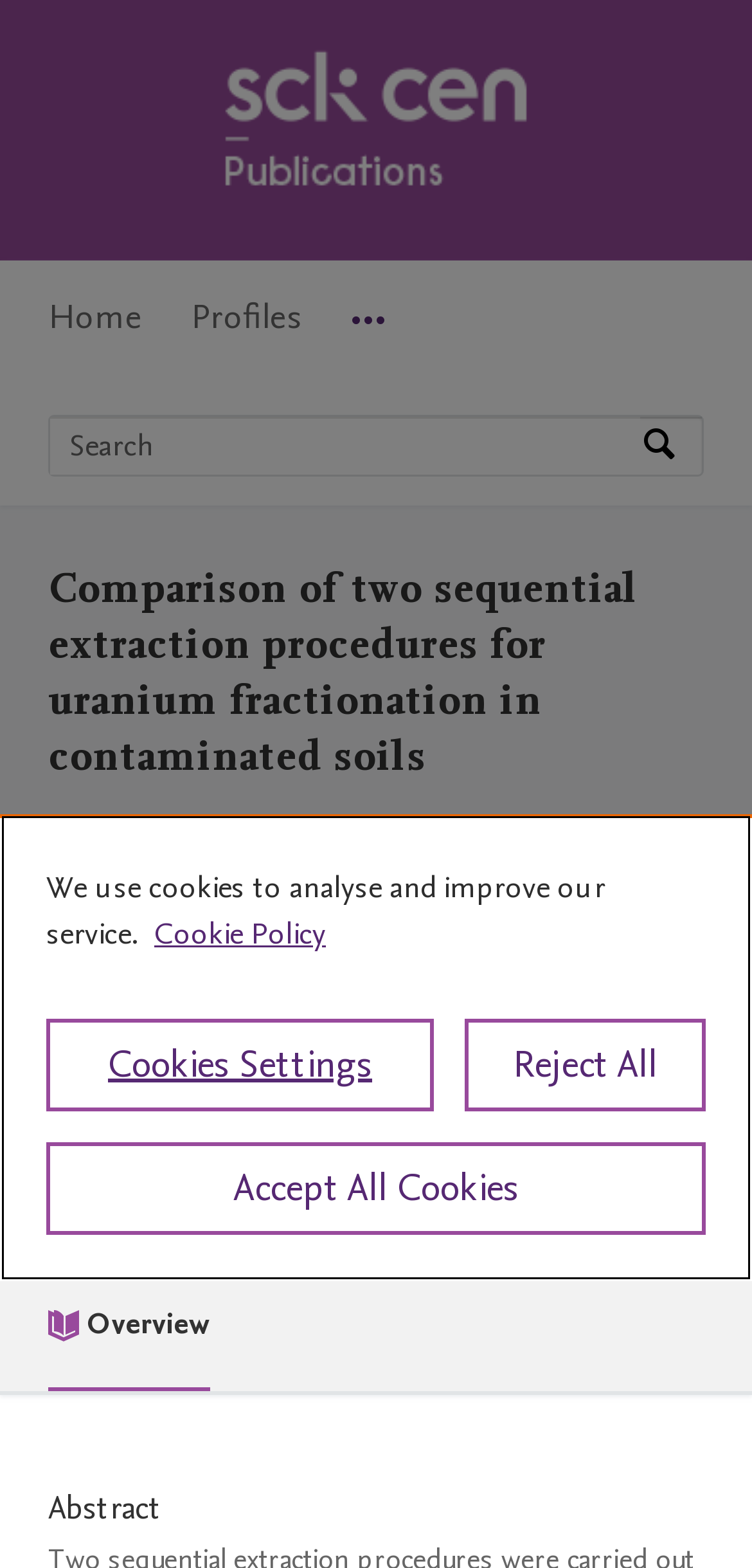Please find the bounding box coordinates of the section that needs to be clicked to achieve this instruction: "Search by expertise, name or affiliation".

[0.067, 0.265, 0.851, 0.302]